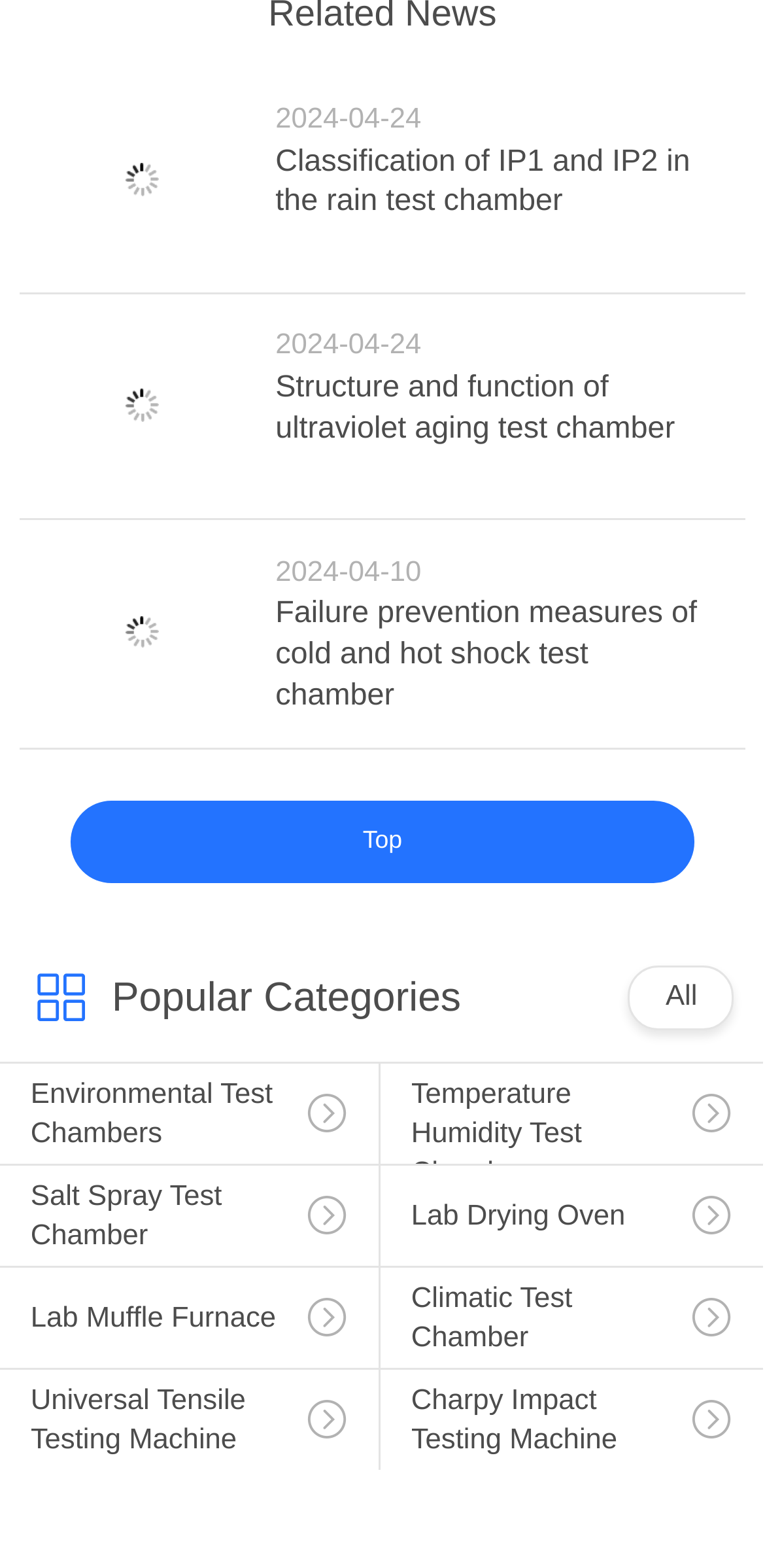Reply to the question with a brief word or phrase: What is the date of the latest news article?

2024-04-24